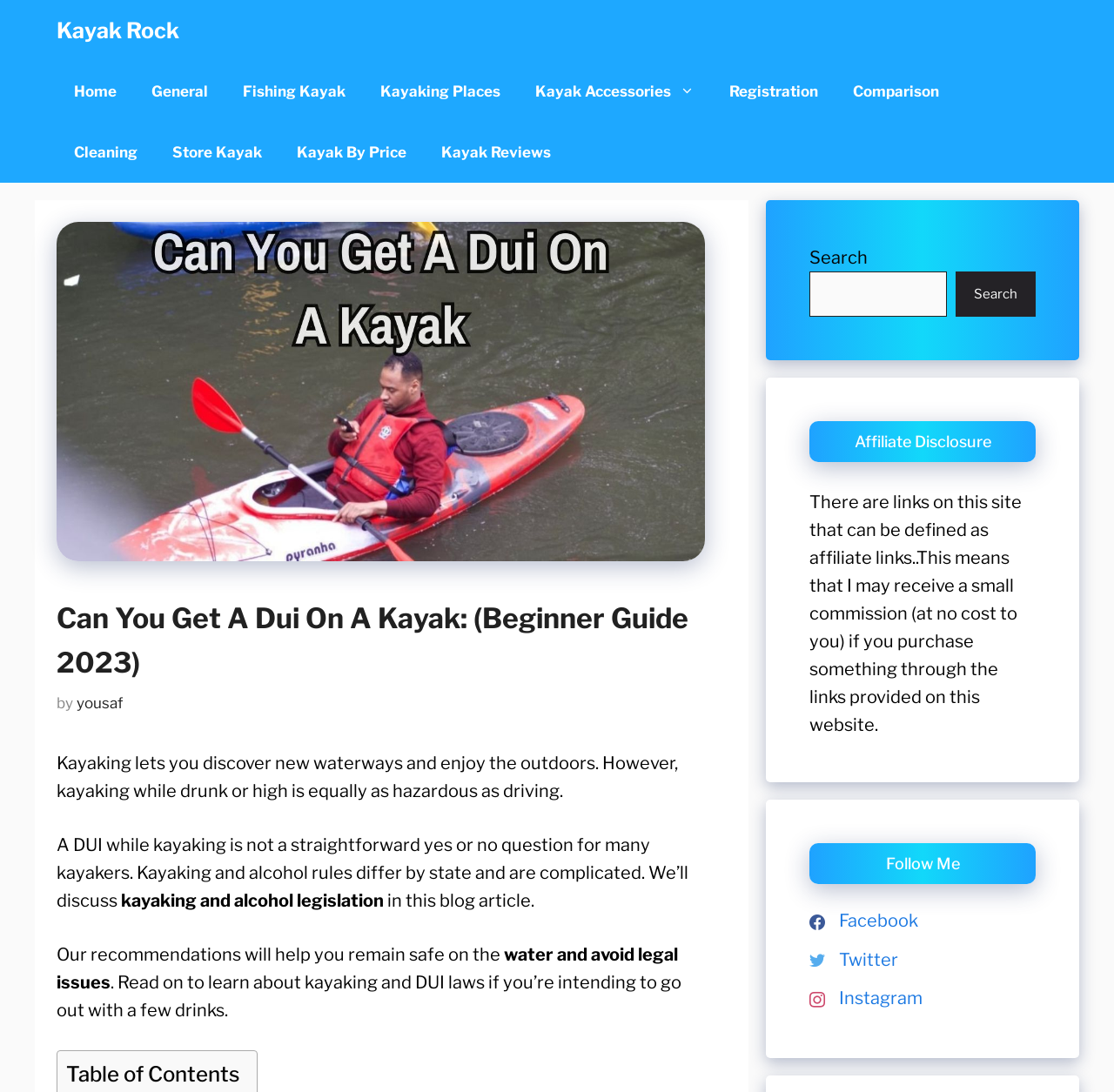Please locate the bounding box coordinates of the element that should be clicked to achieve the given instruction: "Read the 'Affiliate Disclosure'".

[0.727, 0.386, 0.93, 0.423]